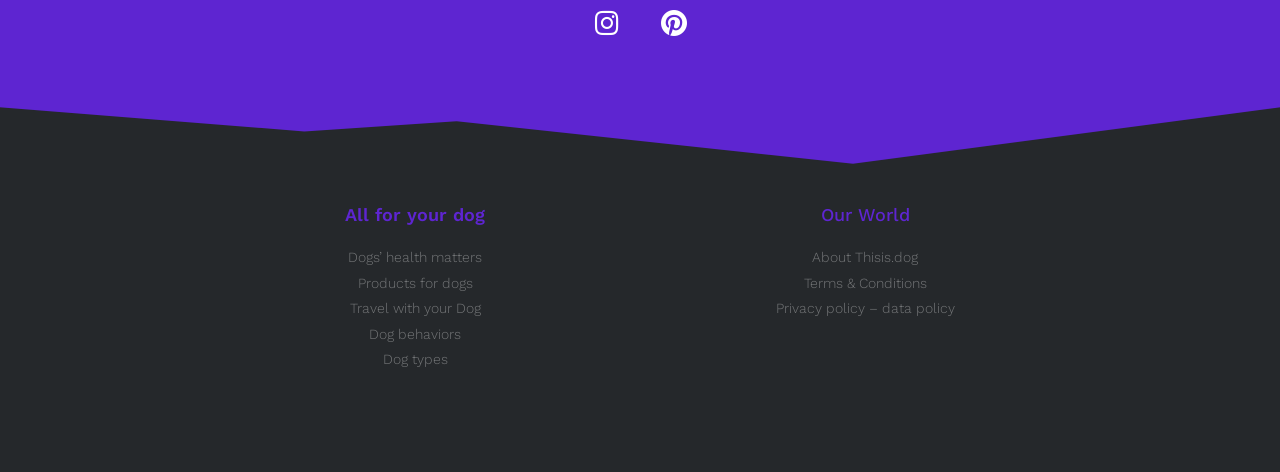Using the provided description: "Instagram", find the bounding box coordinates of the corresponding UI element. The output should be four float numbers between 0 and 1, in the format [left, top, right, bottom].

[0.463, 0.019, 0.484, 0.077]